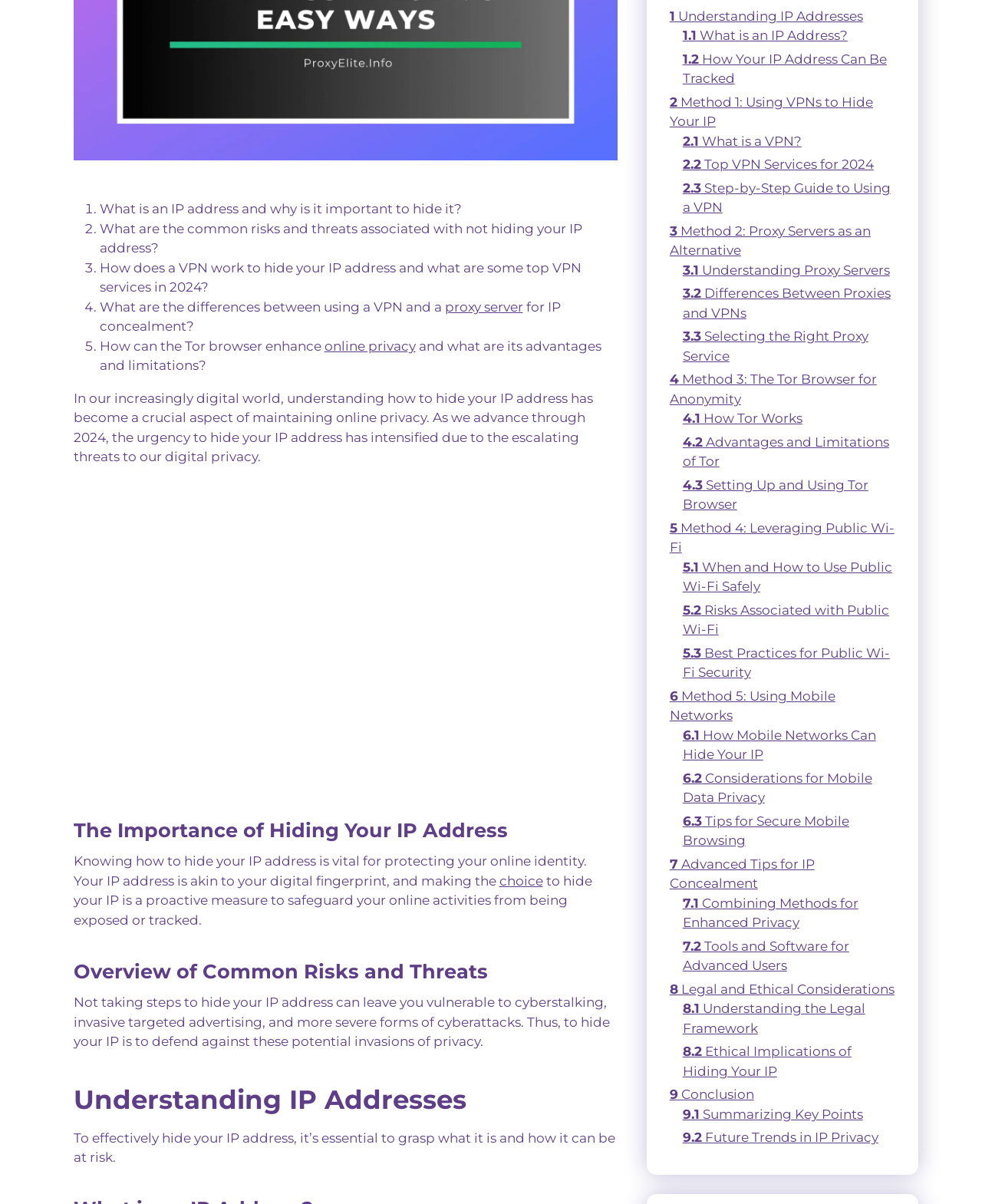Please identify the bounding box coordinates of the clickable region that I should interact with to perform the following instruction: "Explore 'Method 1: Using VPNs to Hide Your IP'". The coordinates should be expressed as four float numbers between 0 and 1, i.e., [left, top, right, bottom].

[0.682, 0.078, 0.889, 0.107]